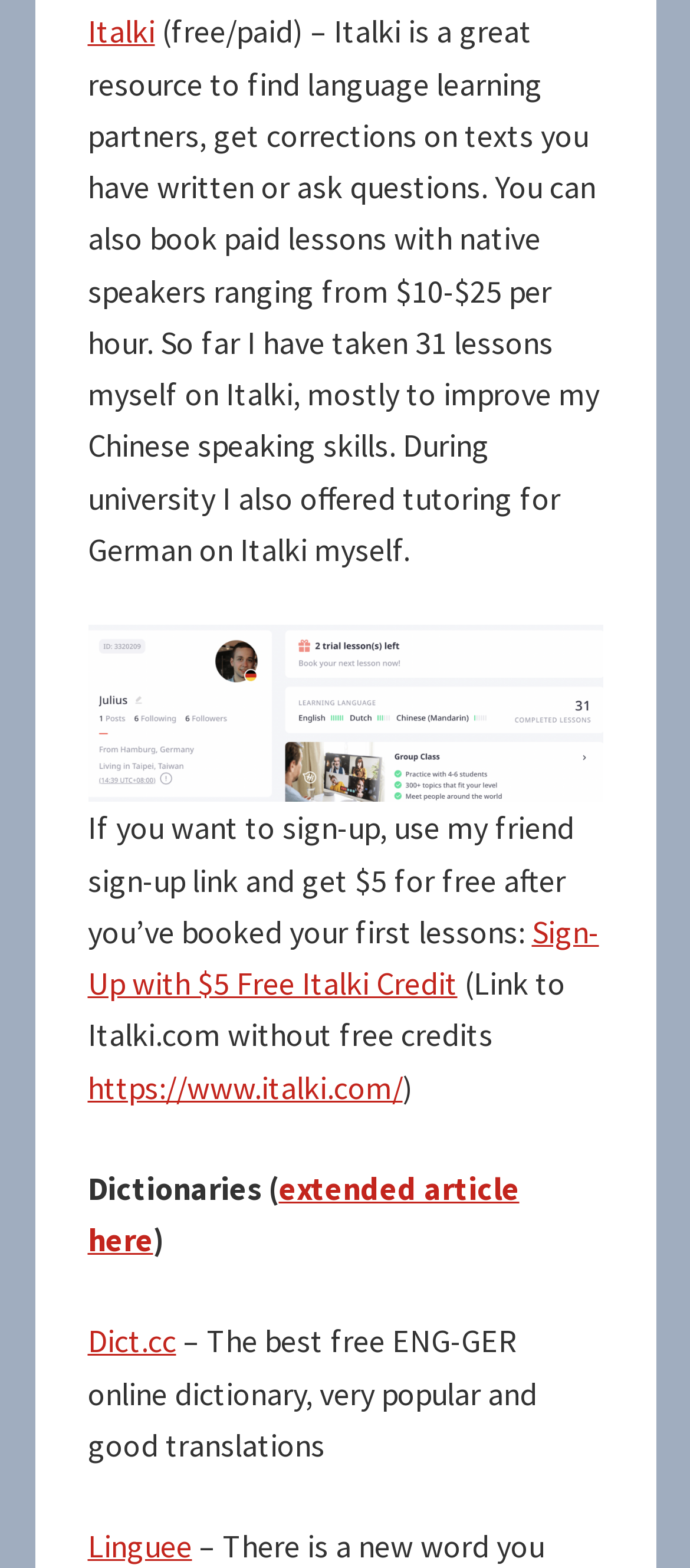Identify the bounding box of the HTML element described as: "Dict.cc".

[0.127, 0.843, 0.255, 0.868]